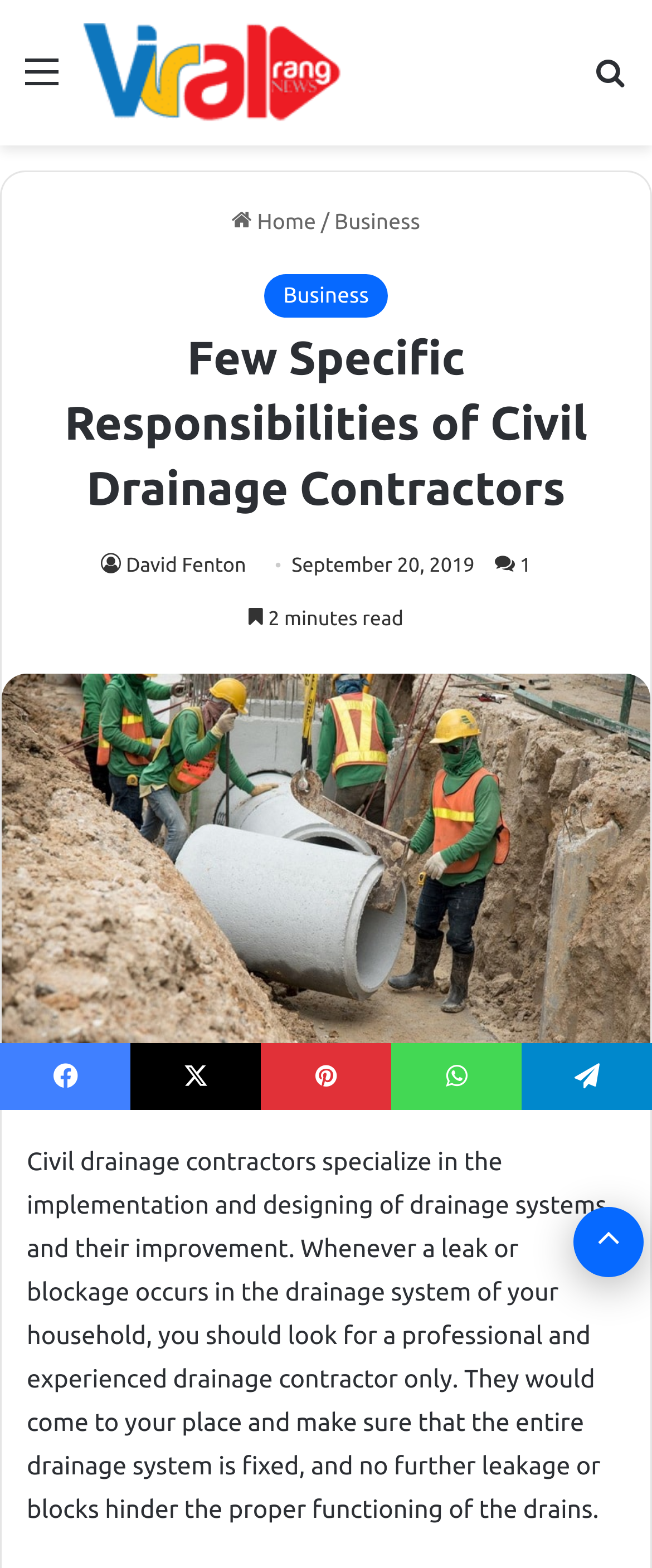Locate the headline of the webpage and generate its content.

Few Specific Responsibilities of Civil Drainage Contractors